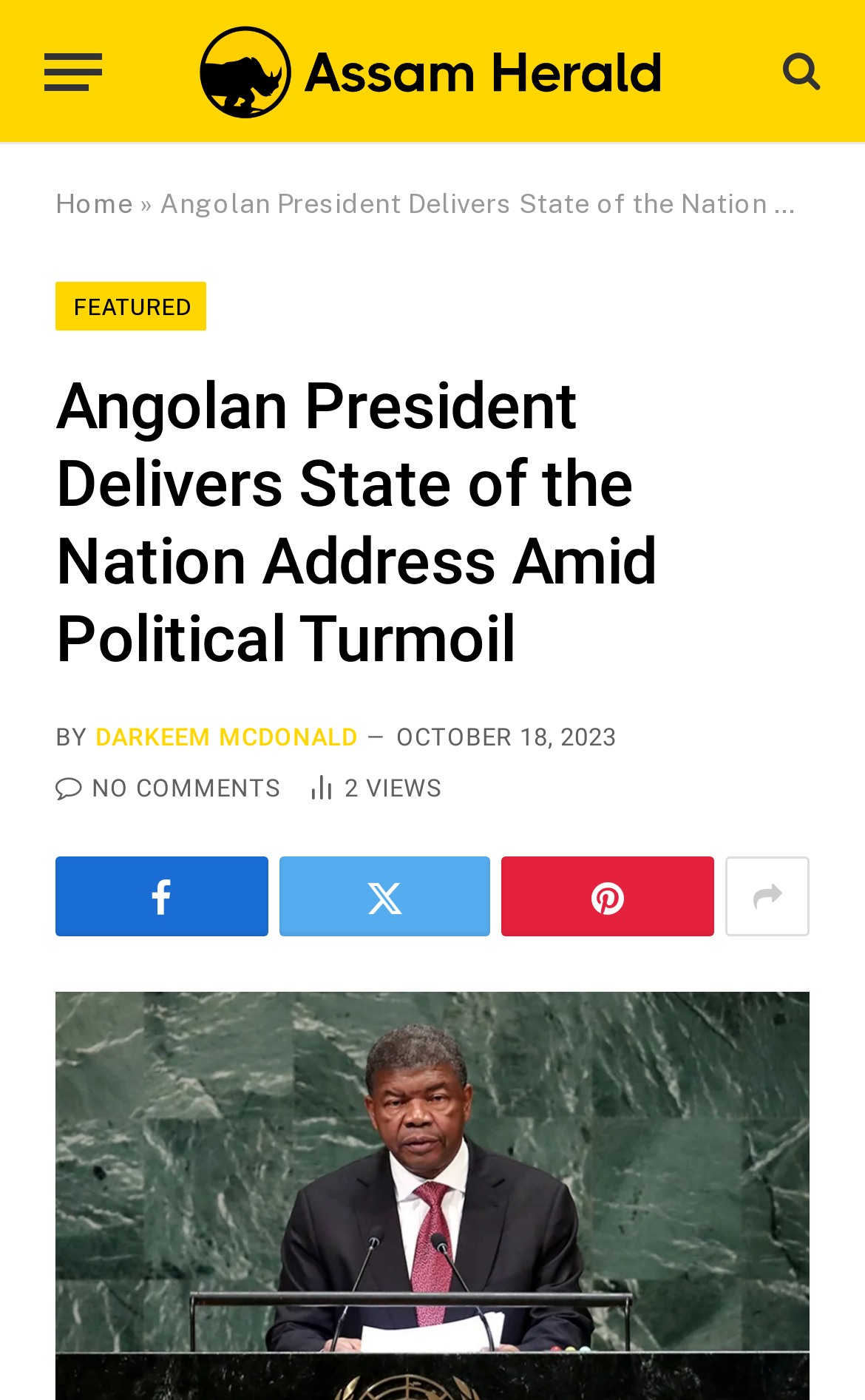How many views does the article have?
Look at the image and respond with a single word or a short phrase.

2